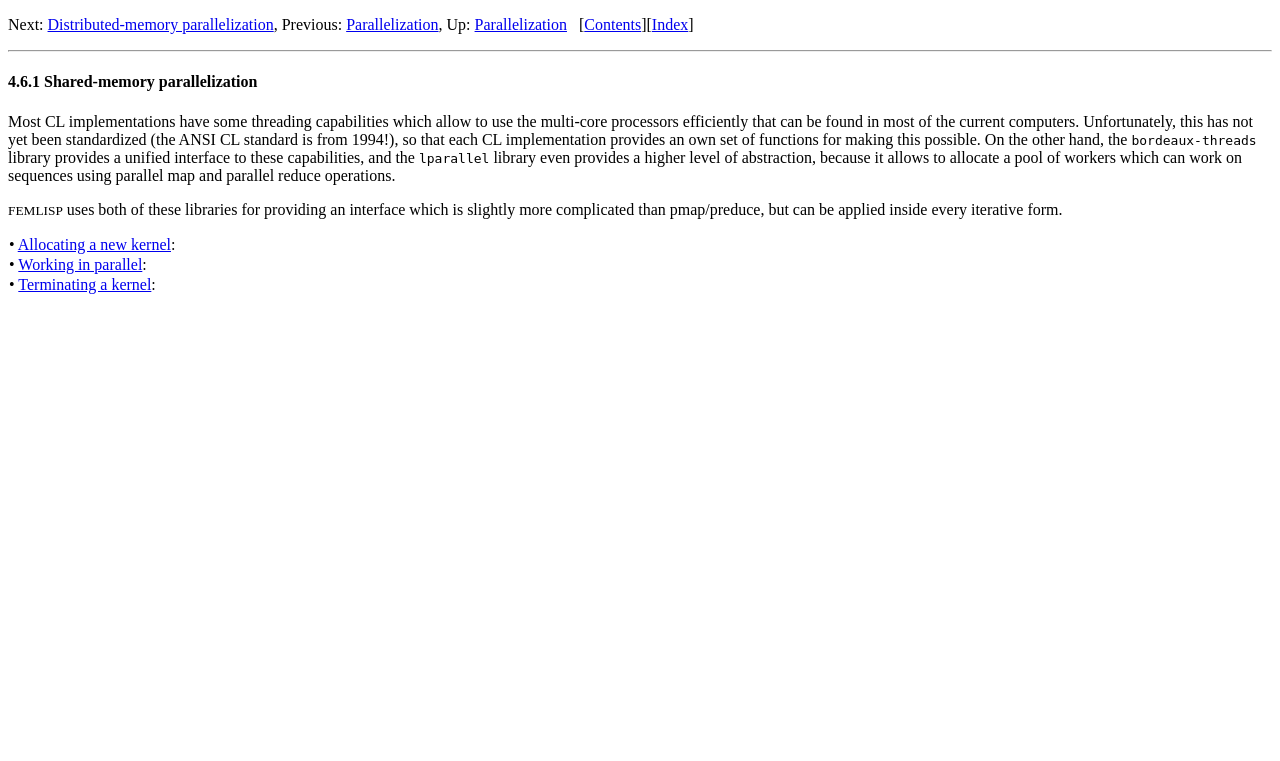Please locate the bounding box coordinates of the element that should be clicked to complete the given instruction: "Go to Distributed-memory parallelization".

[0.037, 0.021, 0.214, 0.043]